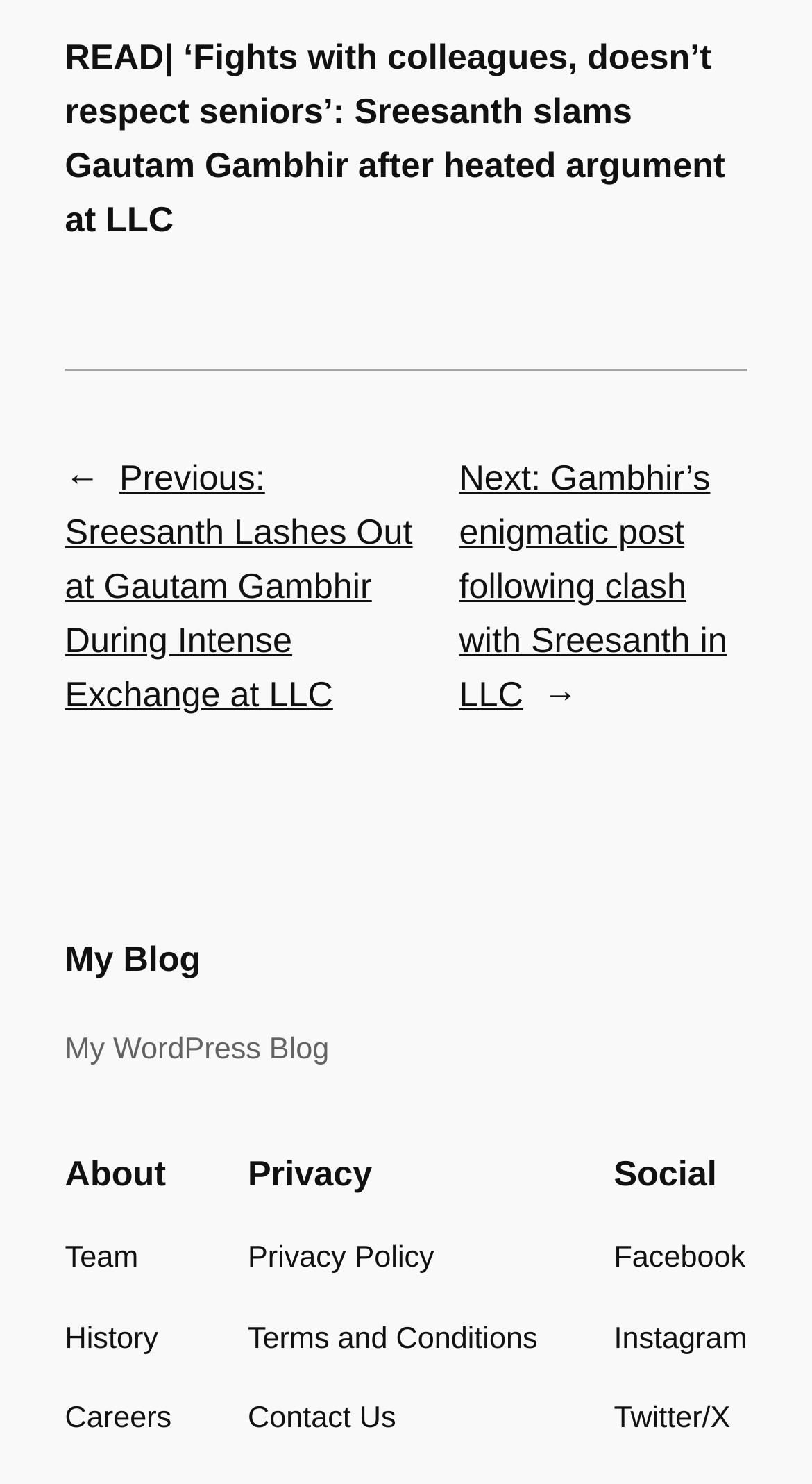Respond to the following query with just one word or a short phrase: 
What are the social media platforms available?

Facebook, Instagram, Twitter/X